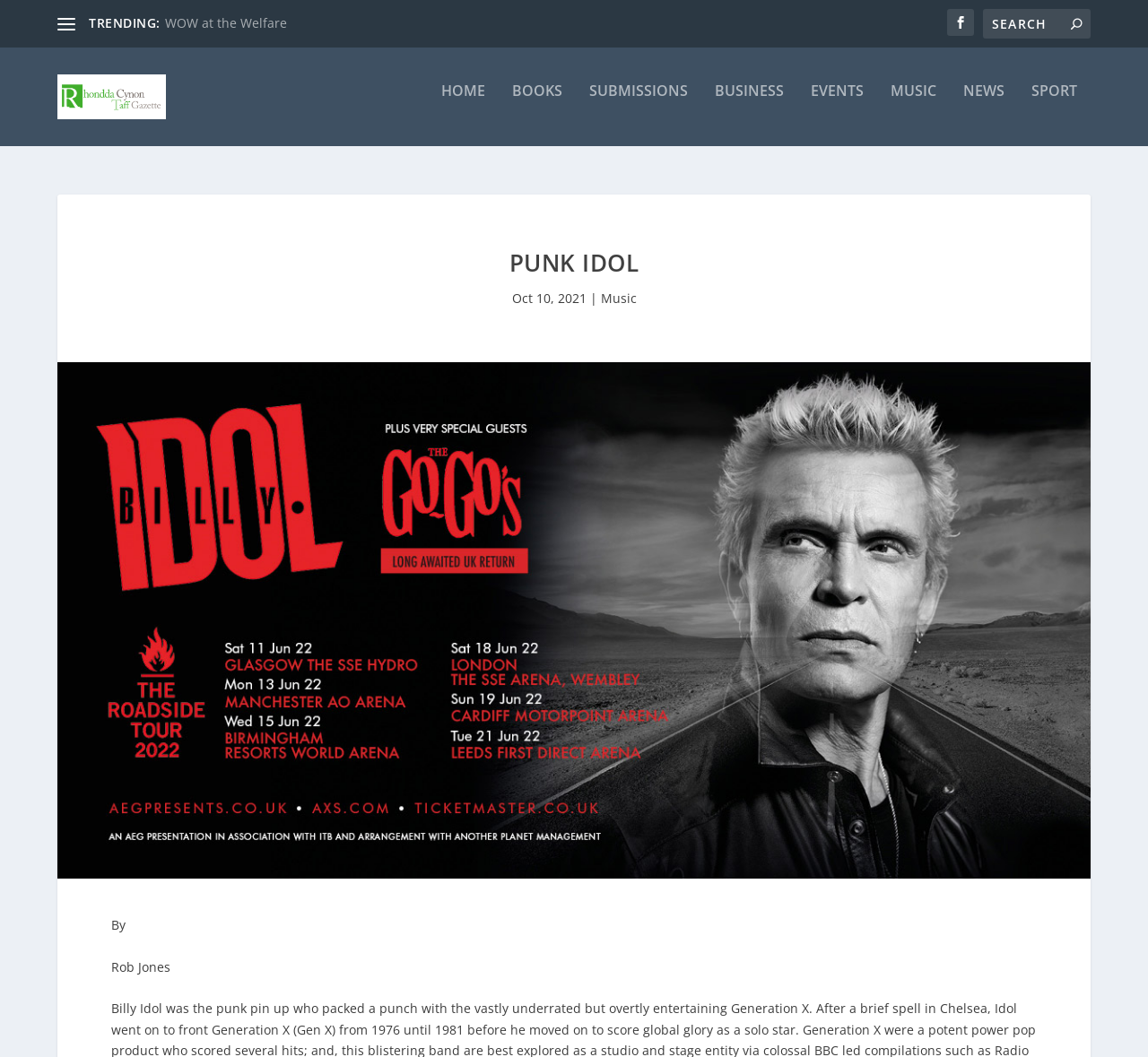Show me the bounding box coordinates of the clickable region to achieve the task as per the instruction: "Read the news".

[0.839, 0.091, 0.875, 0.15]